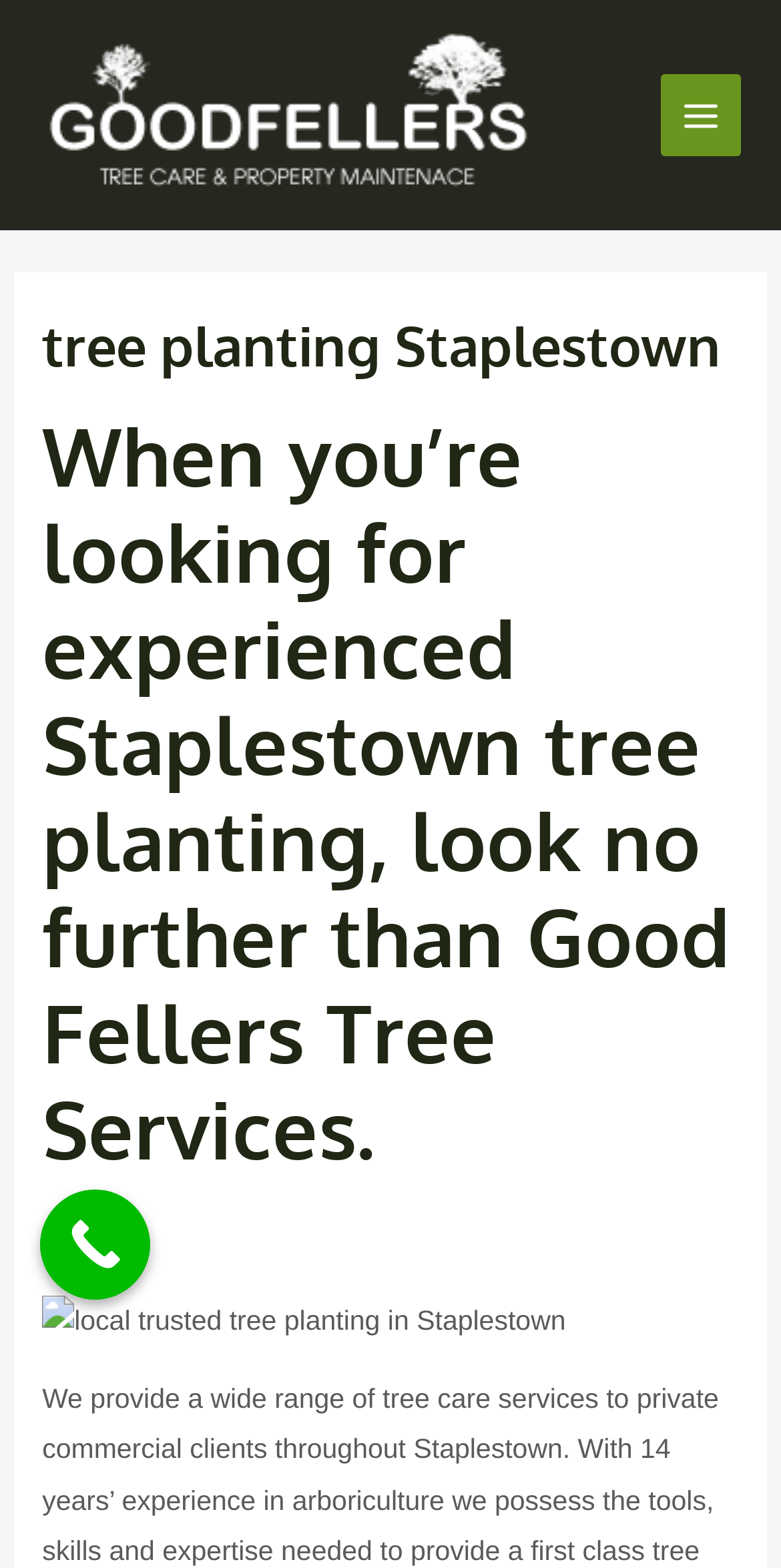What is the purpose of the 'Call Now Button'?
Kindly offer a detailed explanation using the data available in the image.

I deduced this answer by analyzing the link with the text 'Call Now Button' which implies that clicking on it will initiate a call, likely to the company providing the tree planting services.